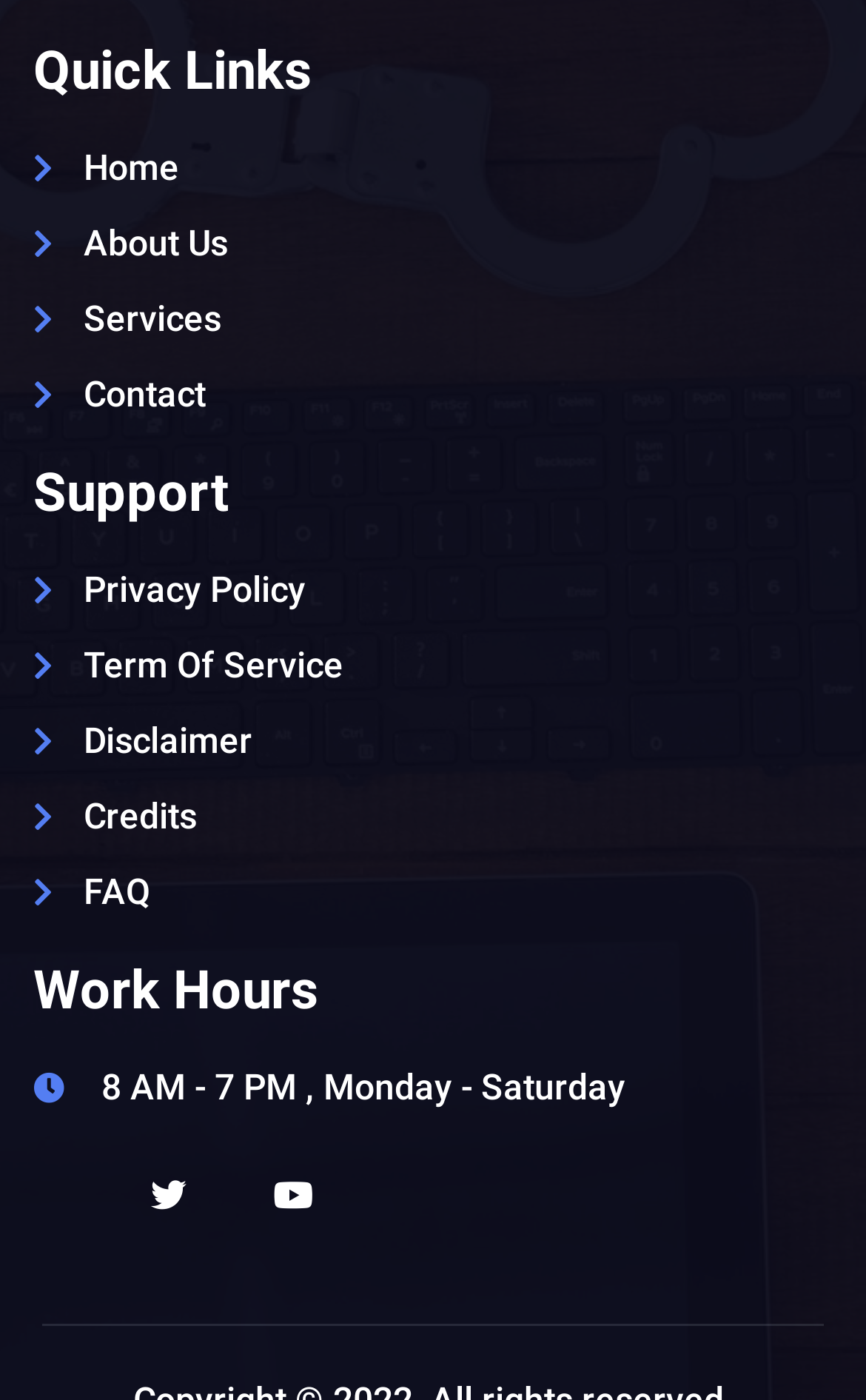Locate the coordinates of the bounding box for the clickable region that fulfills this instruction: "go to home page".

[0.038, 0.101, 0.962, 0.139]